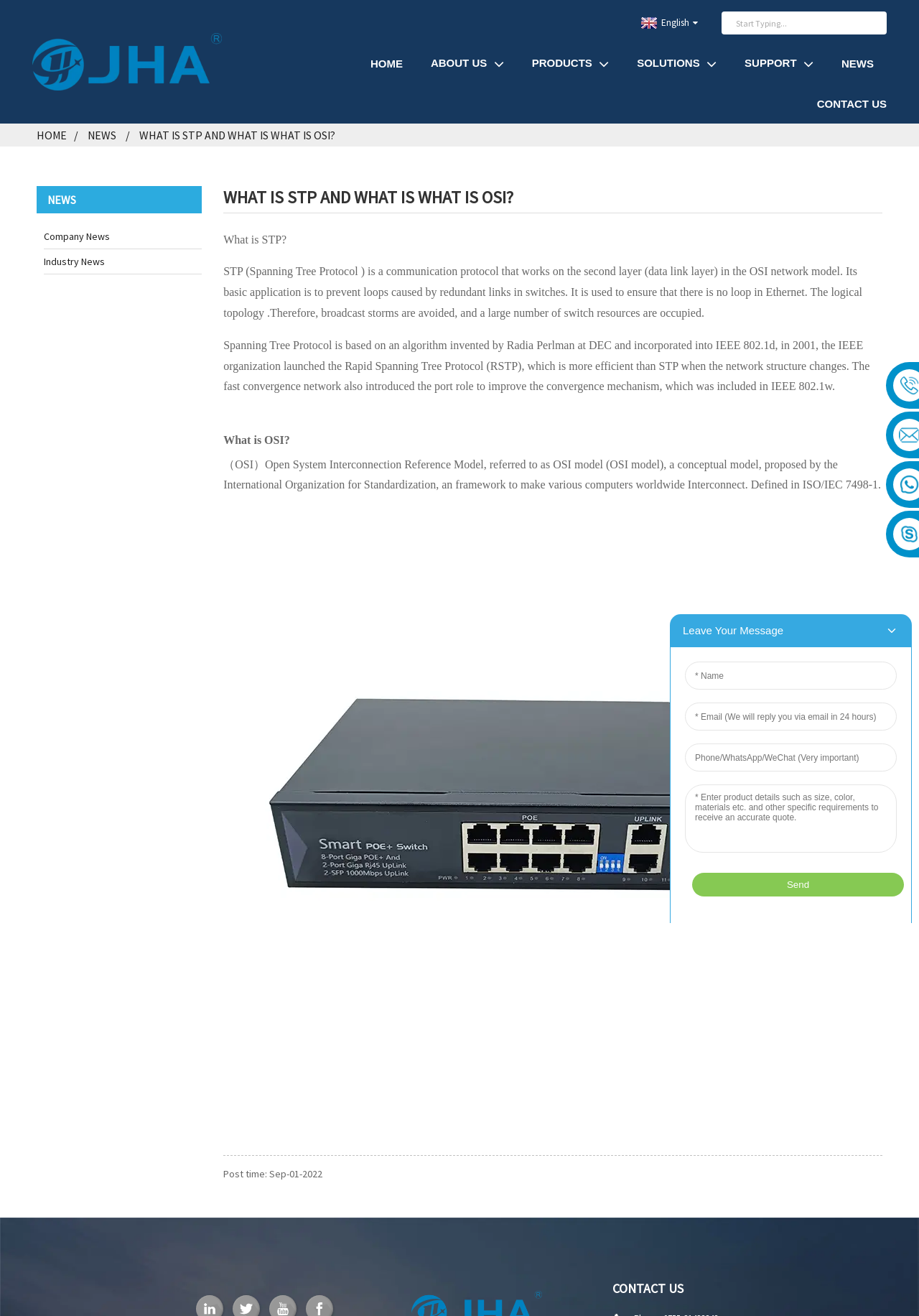Please identify the bounding box coordinates of the clickable element to fulfill the following instruction: "Enter a name in the 'Name *' field". The coordinates should be four float numbers between 0 and 1, i.e., [left, top, right, bottom].

None